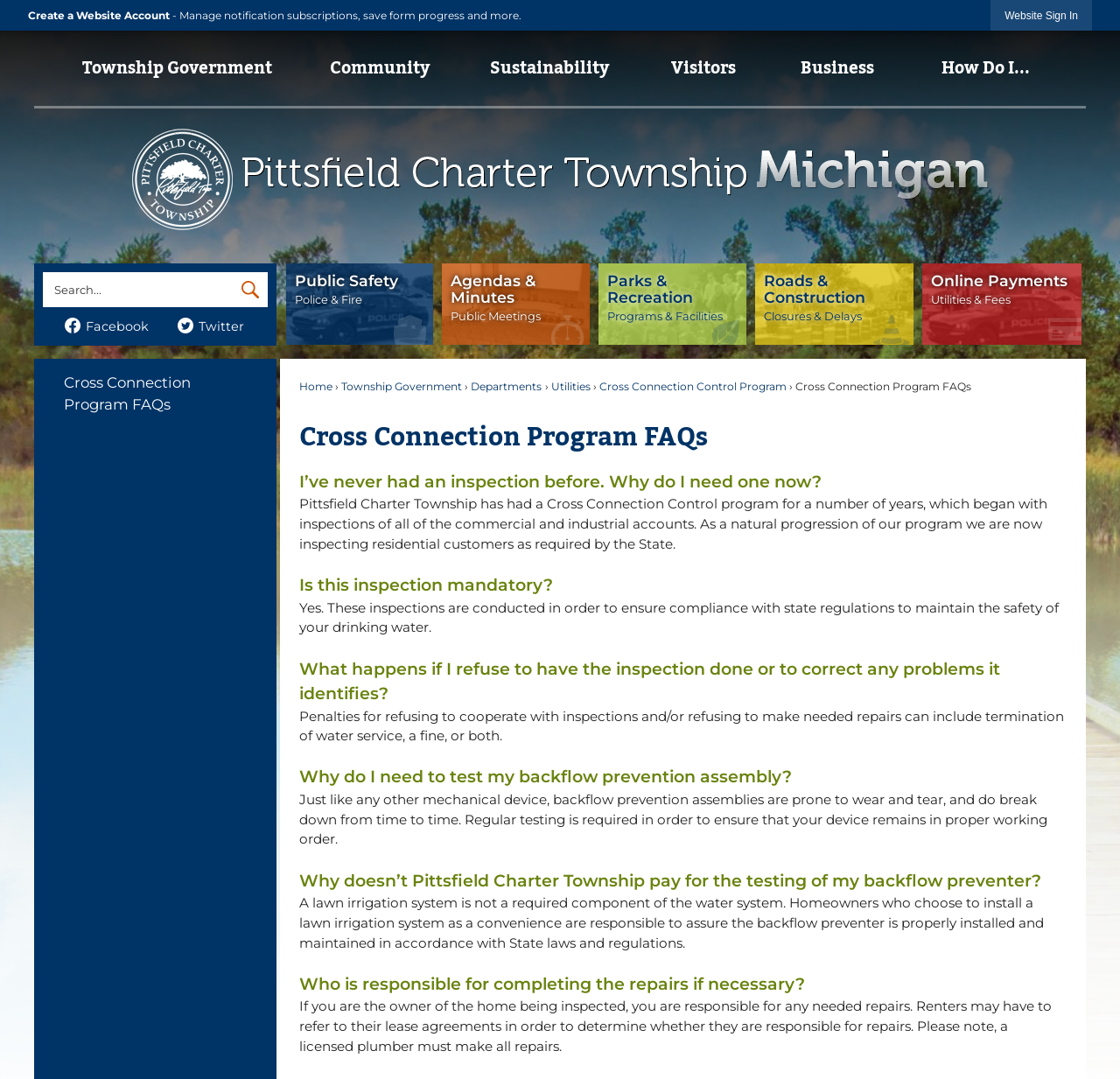By analyzing the image, answer the following question with a detailed response: What is the purpose of the Cross Connection Control program?

Based on the webpage content, the Cross Connection Control program is implemented to ensure the safety of drinking water. This is evident from the FAQ section, which mentions that the program is required by the State to maintain the safety of drinking water.